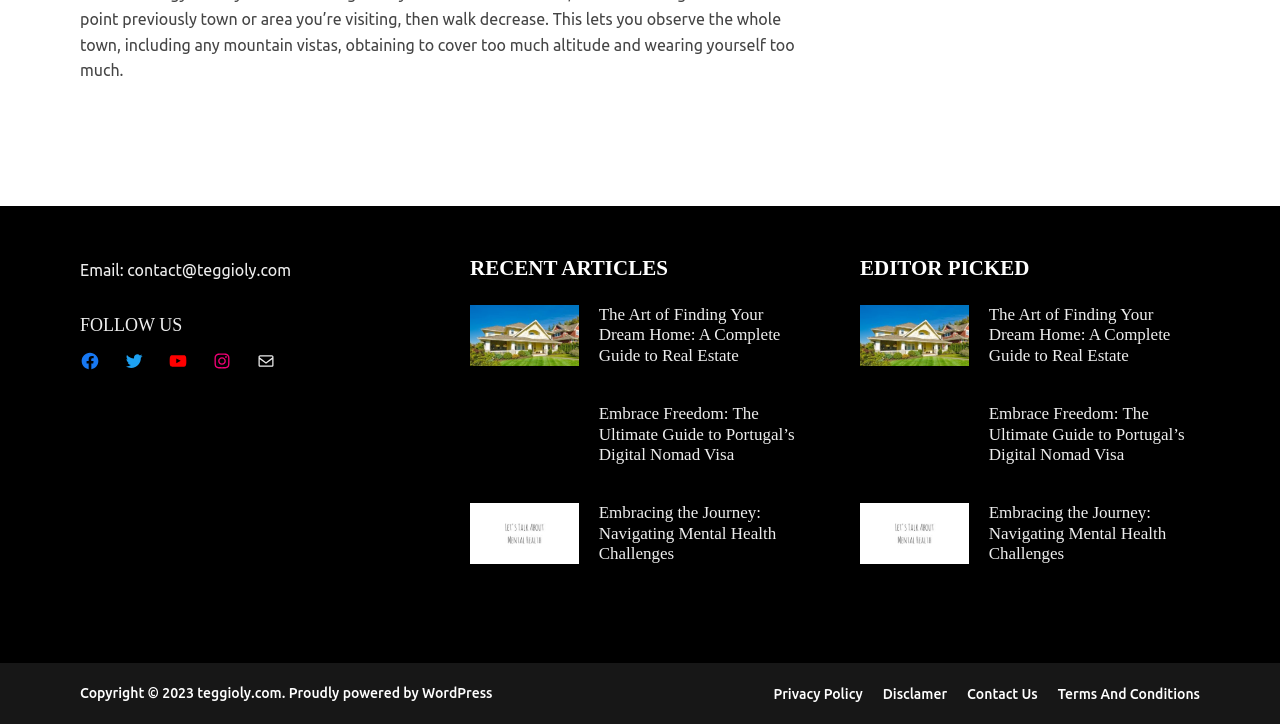Given the description "Terms and Conditions", provide the bounding box coordinates of the corresponding UI element.

[0.826, 0.947, 0.938, 0.97]